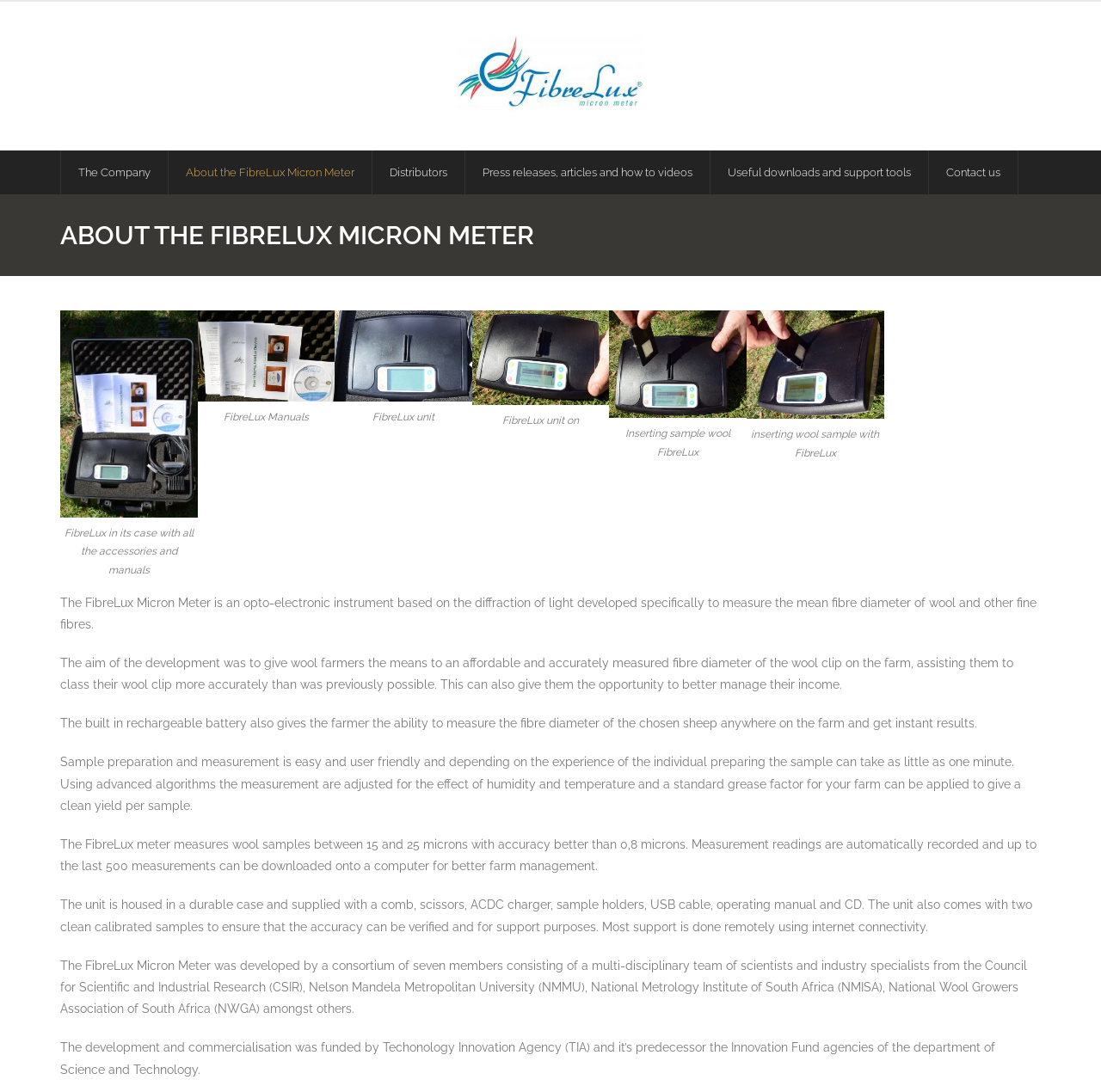Offer an in-depth caption of the entire webpage.

The webpage is about the FibreLux Micron Meter, an opto-electronic instrument designed to measure the mean fibre diameter of wool and other fine fibres. At the top, there is a logo and a navigation menu with links to different sections of the website, including "The Company", "About the FibreLux Micron Meter", "Distributors", "Press releases, articles and how to videos", "Useful downloads and support tools", and "Contact us".

Below the navigation menu, there is a heading "ABOUT THE FIBRELUX MICRON METER" followed by a series of description lists, each containing an image, a link, and a brief text description. The images appear to be showcasing the FibreLux Micron Meter in different settings, such as in its case with accessories and manuals, with sample wool, and in use on a farm. The text descriptions provide information about the instrument, its features, and its applications.

To the right of the description lists, there is a block of text that provides a detailed description of the FibreLux Micron Meter, its development, and its capabilities. The text explains that the instrument is designed to measure the mean fibre diameter of wool and other fine fibres, and that it is portable, easy to use, and accurate. It also mentions that the instrument was developed by a consortium of scientists and industry specialists and was funded by the Technology Innovation Agency (TIA).

There are a total of 7 description lists, each with an image, a link, and a text description. The images are arranged in a grid-like pattern, with 2-3 images per row. The text descriptions are brief and provide information about the instrument, its features, and its applications. The block of text to the right of the description lists provides a more detailed description of the instrument and its capabilities.